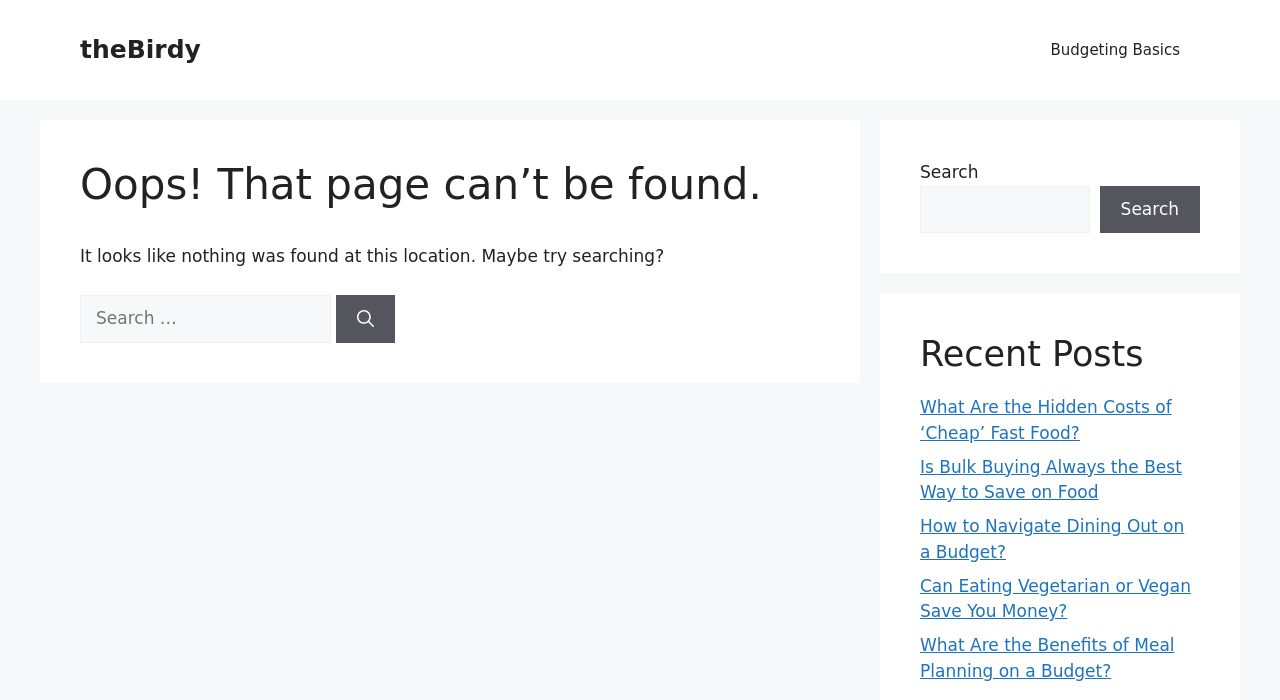Give a one-word or short phrase answer to this question: 
What is the primary navigation menu called?

Primary